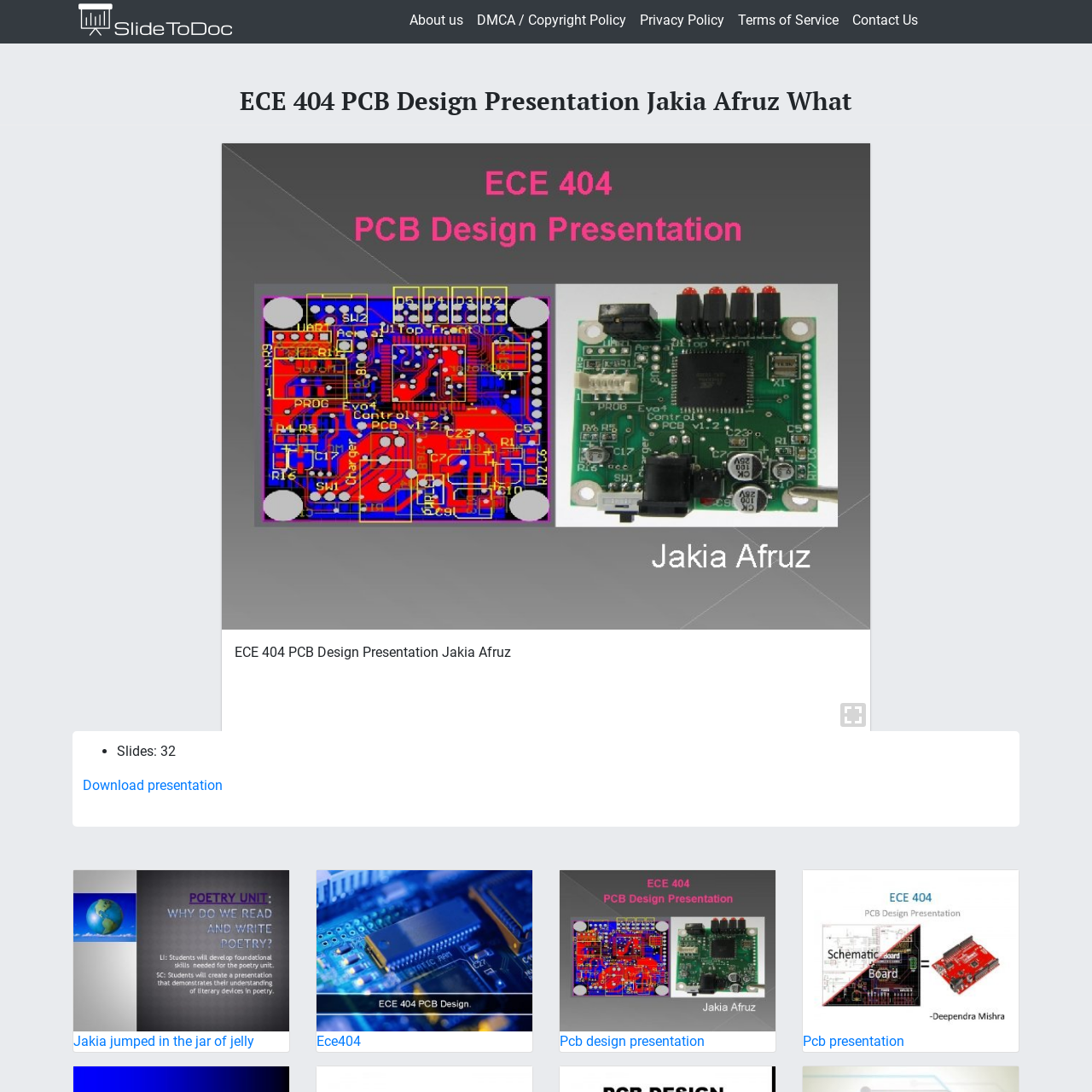Elaborate on the scene depicted inside the red bounding box.

The image represents a slide from a presentation titled "ECE 404 PCB Design" by Jakia Afruz. It features a schematic or diagram relevant to PCB (Printed Circuit Board) design, showcasing the intricate details and layout typically found in engineering presentations. This visual is likely part of an educational resource aimed at helping students understand PCB design principles and technologies. The context suggests that the presentation includes multiple slides, with the focus on providing crucial information related to electrical engineering concepts.